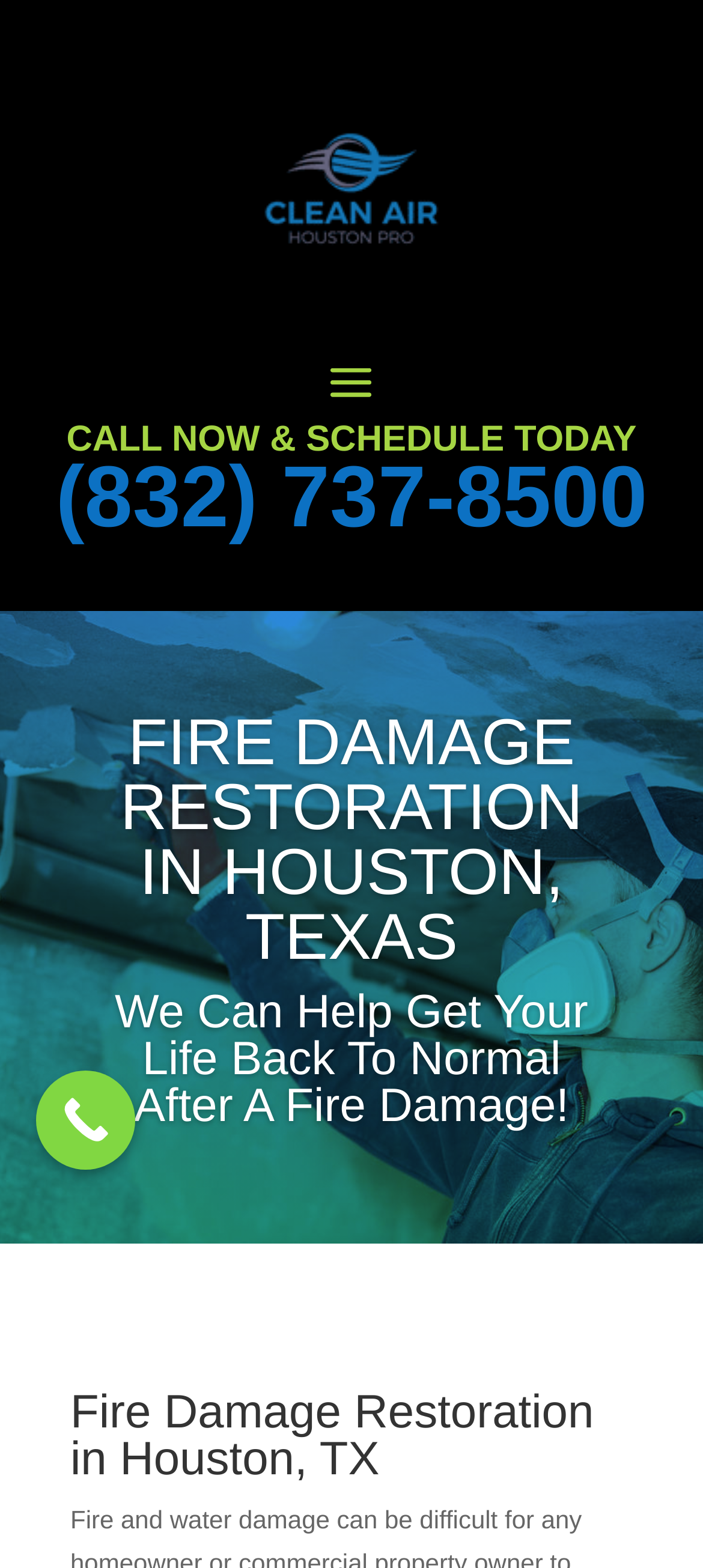Respond to the following question with a brief word or phrase:
What is the purpose of the 'Call Now Button'?

To schedule an appointment